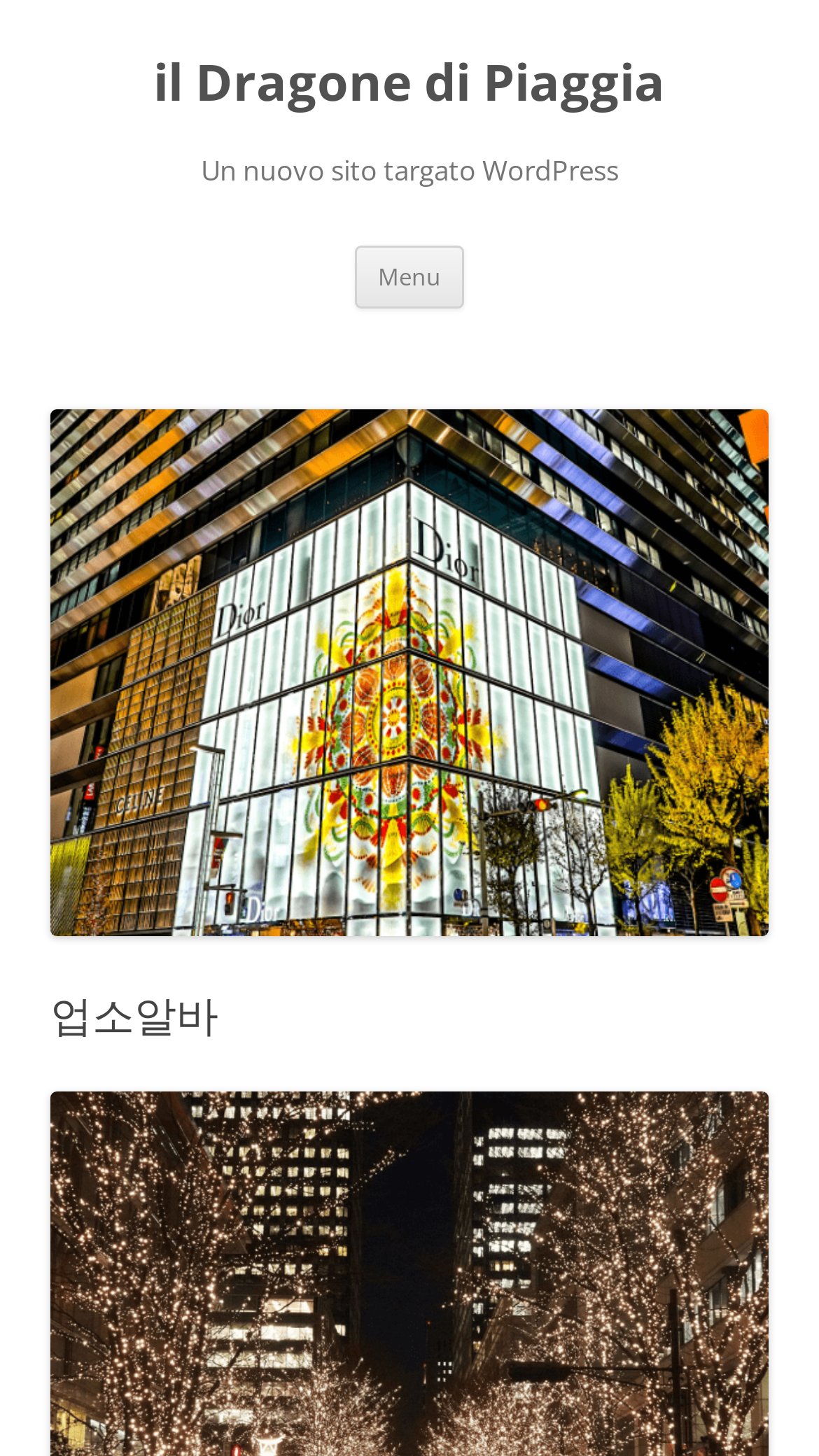Specify the bounding box coordinates (top-left x, top-left y, bottom-right x, bottom-right y) of the UI element in the screenshot that matches this description: WordPress.com

None